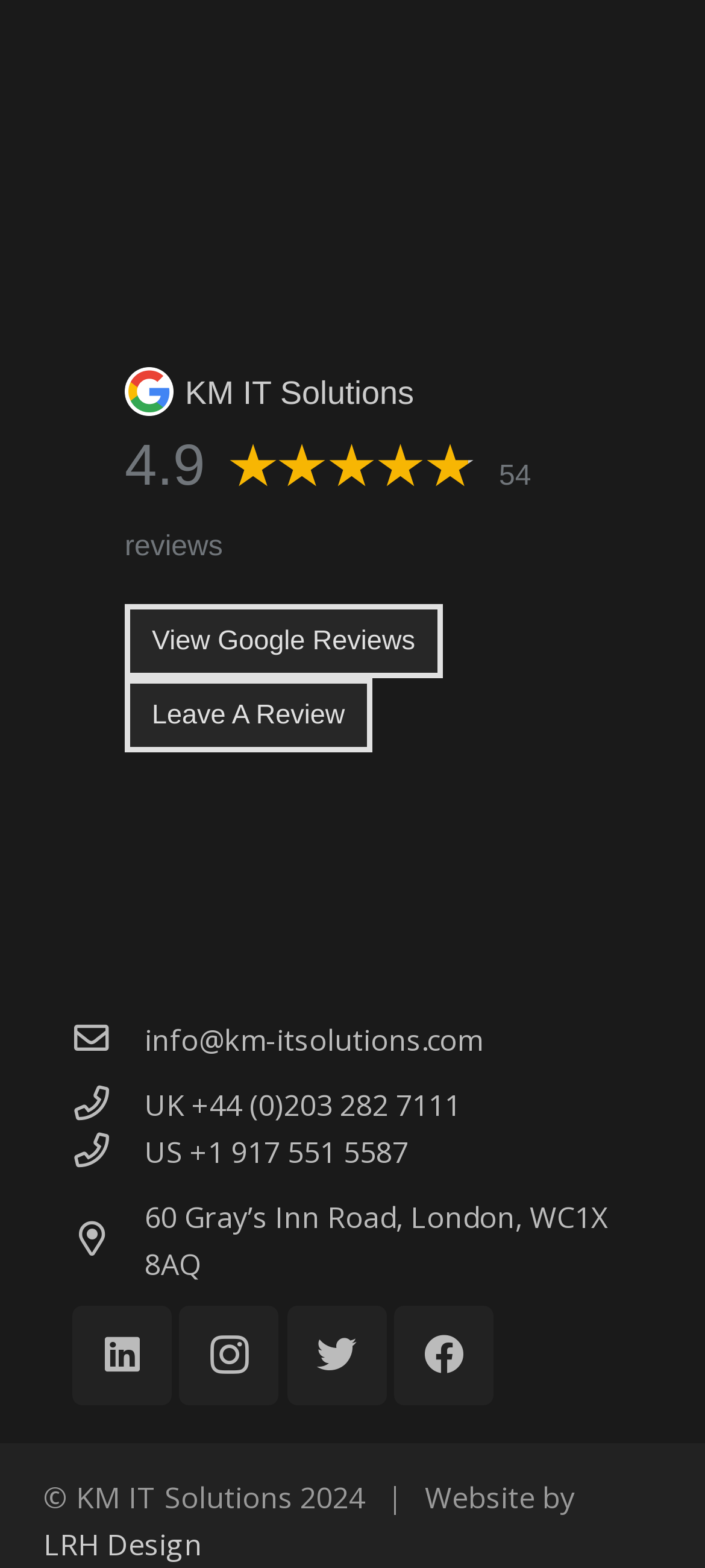What is the location of KM IT Solutions' office?
Please give a detailed answer to the question using the information shown in the image.

The location of KM IT Solutions' office can be found on the middle section of the webpage, where it is displayed as a link.